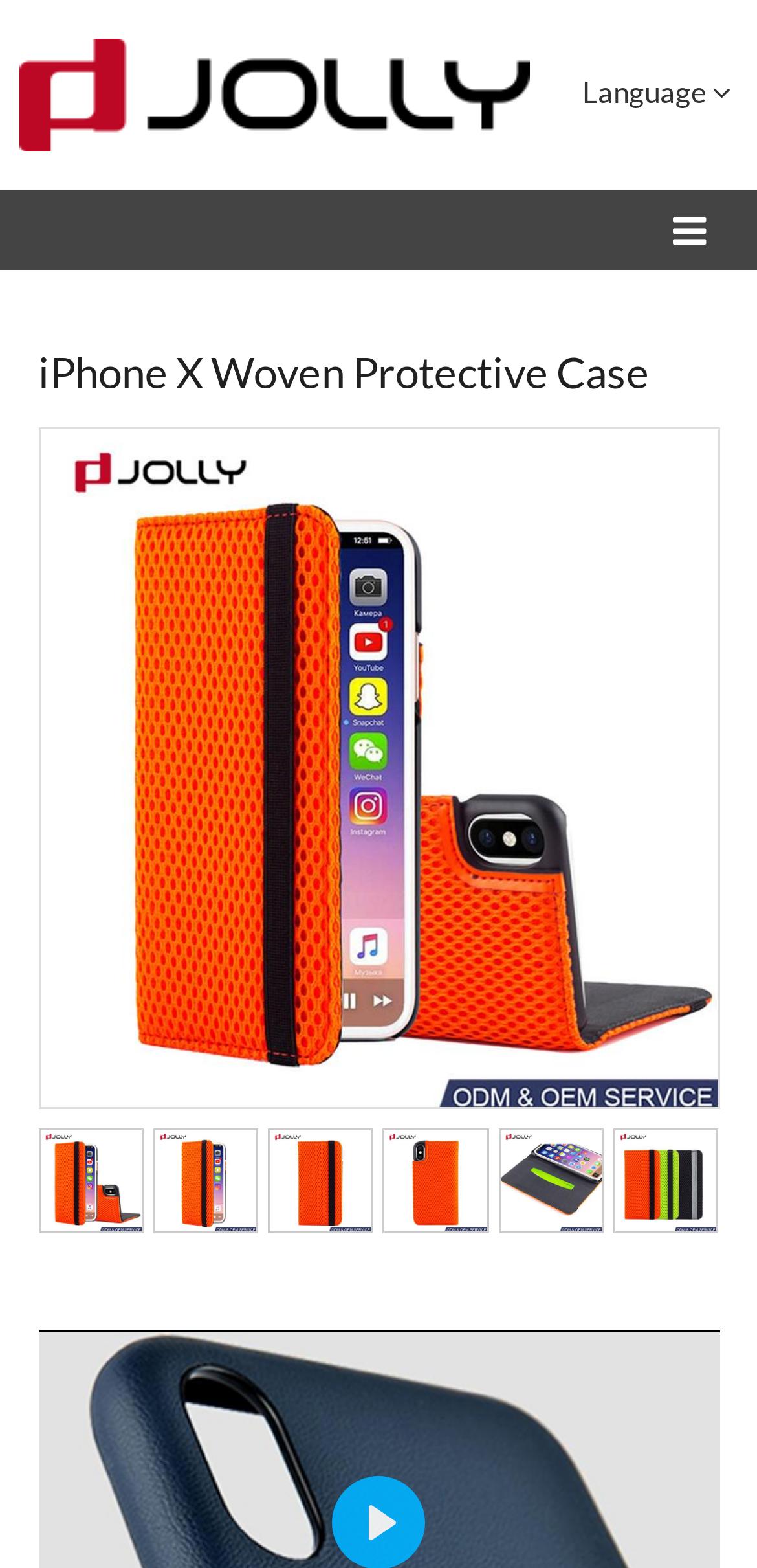Respond with a single word or short phrase to the following question: 
How many links are there on this webpage?

7